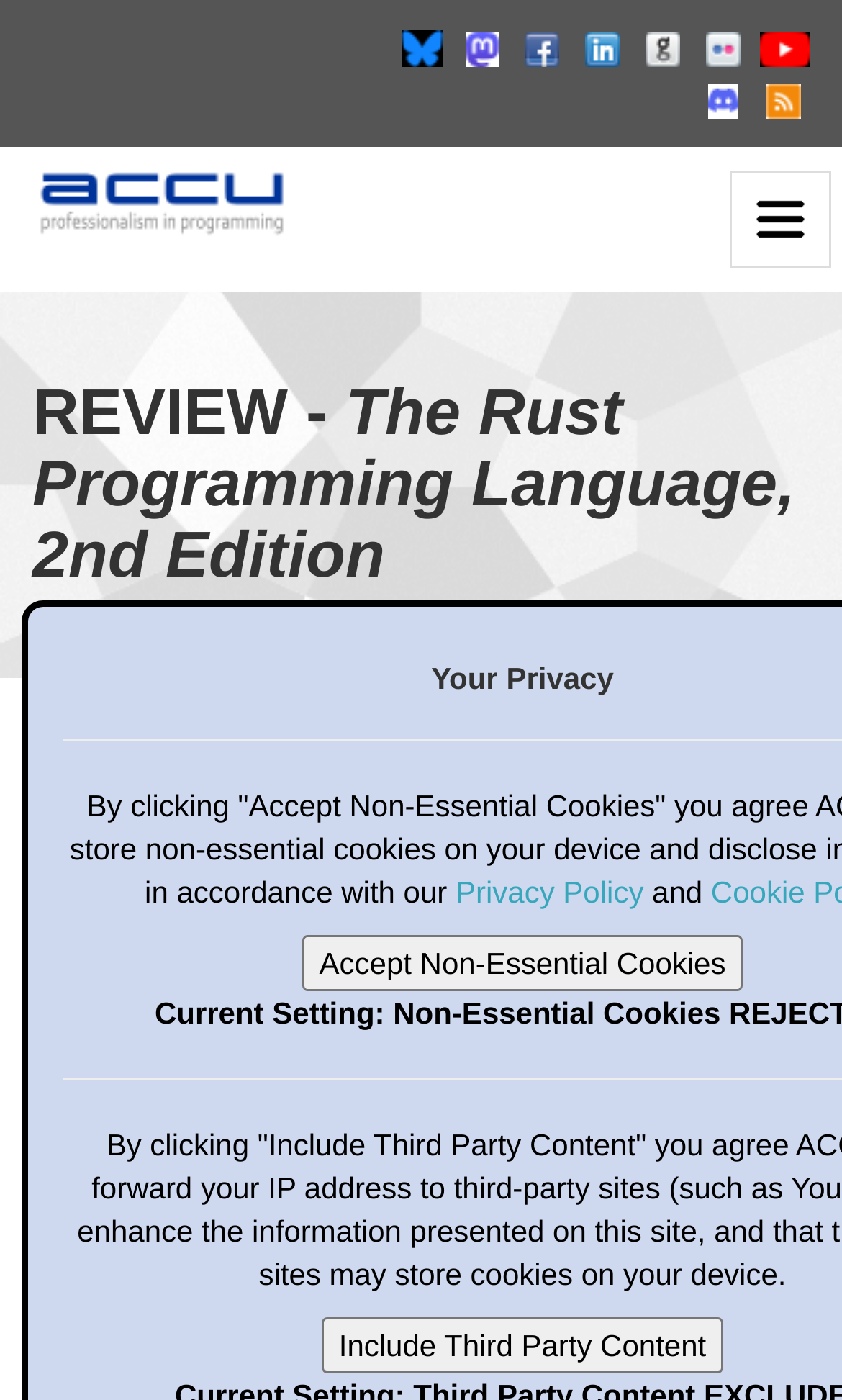How many buttons are on the webpage?
Provide a detailed answer to the question using information from the image.

I searched for elements with the type 'button' and found three buttons: 'Toggle Navigation', 'Accept Non-Essential Cookies', and 'Include Third Party Content'.